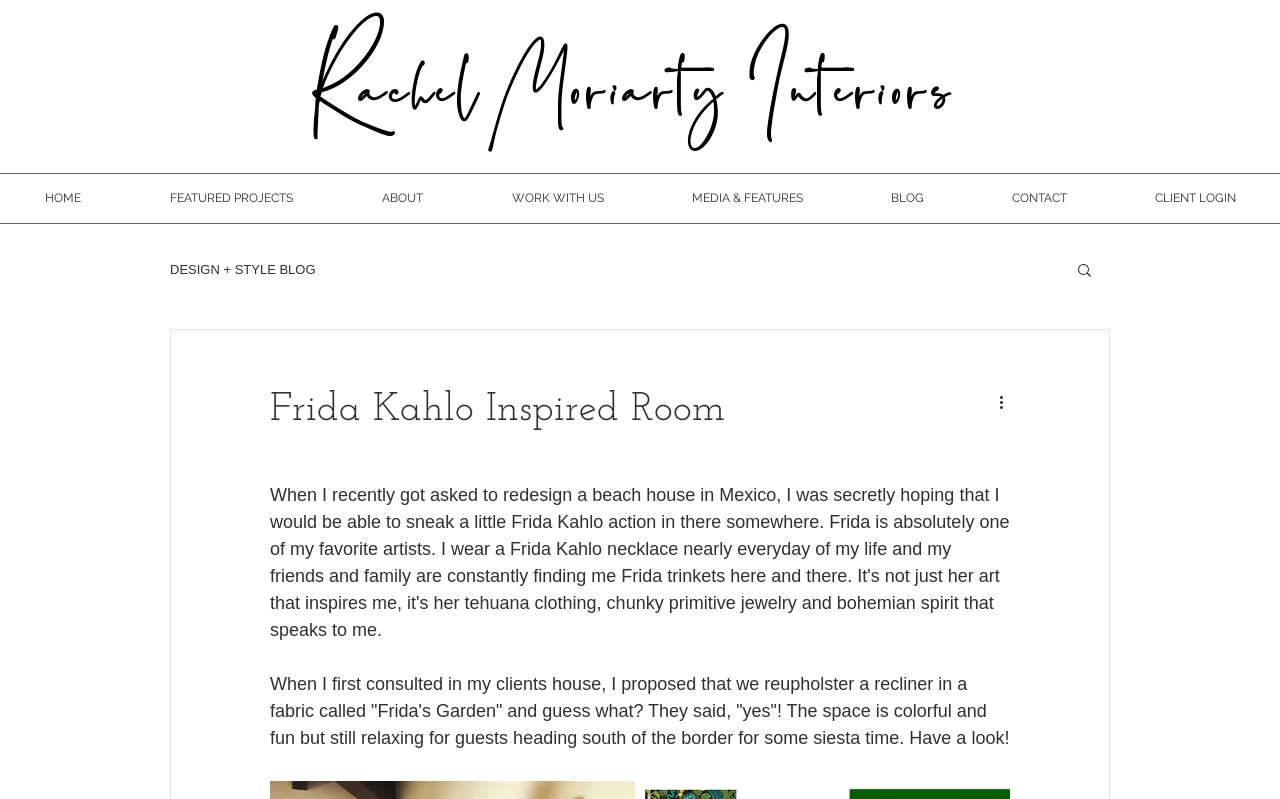Generate the text content of the main heading of the webpage.

Frida Kahlo Inspired Room